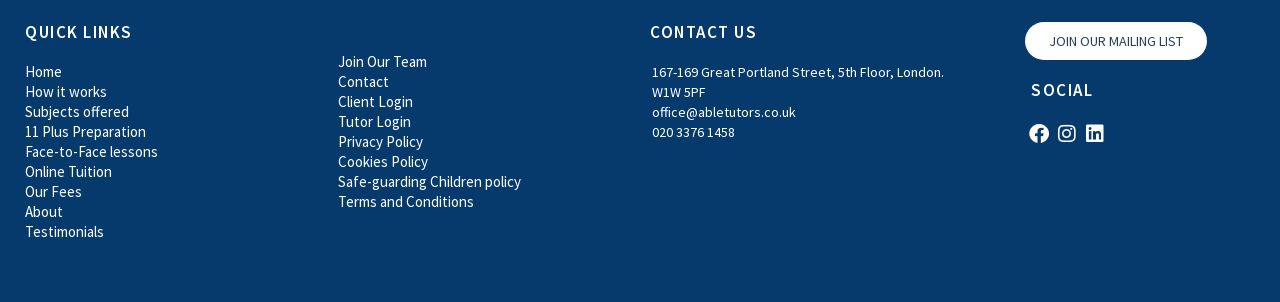What is the first link under 'QUICK LINKS'?
Use the screenshot to answer the question with a single word or phrase.

Home